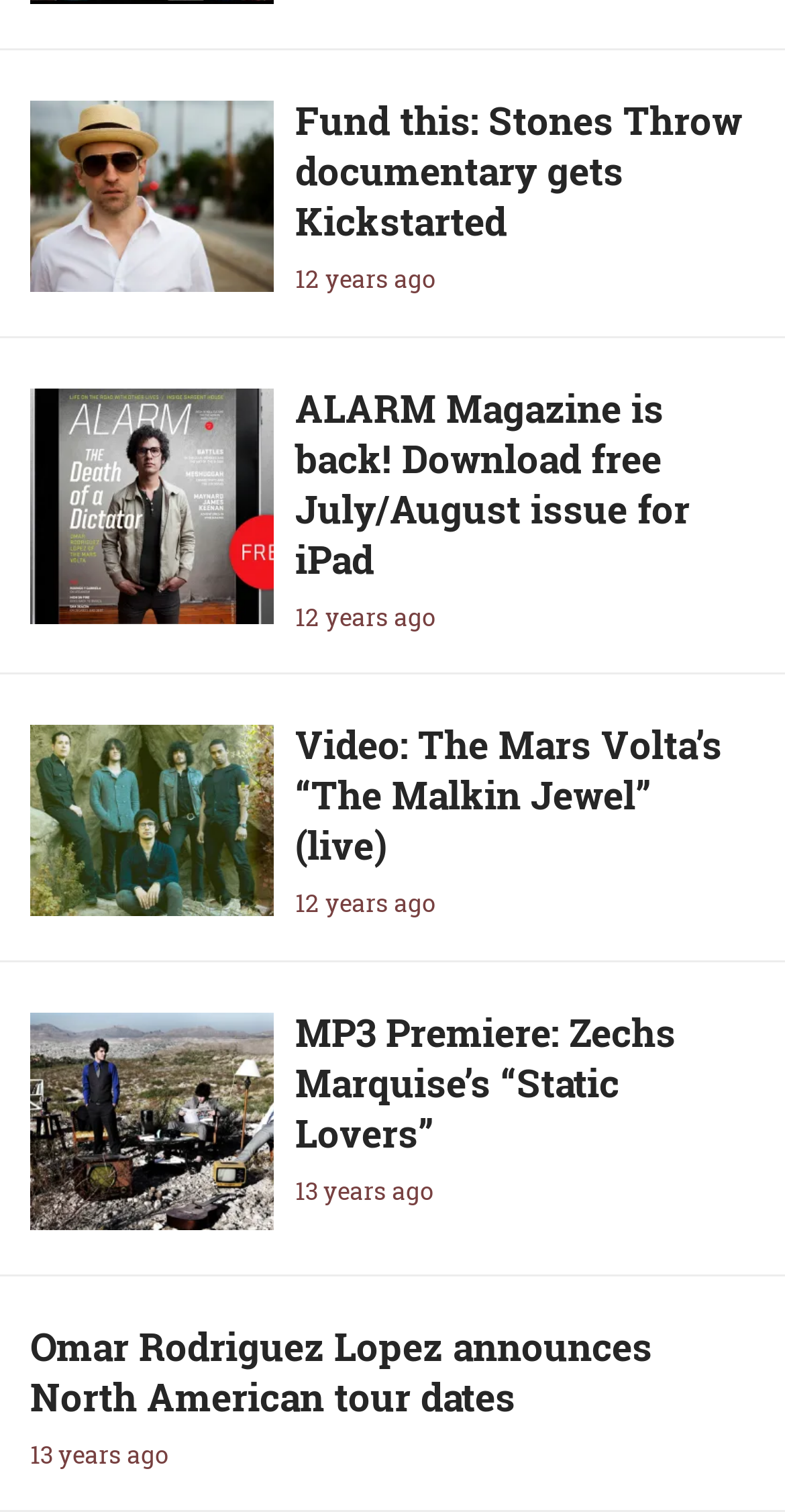What is the name of the magazine that is back with a free issue?
Analyze the image and deliver a detailed answer to the question.

The answer can be found in the second heading element with the text 'ALARM Magazine is back! Download free July/August issue for iPad'. This heading is located below the first article, indicating that it is a separate piece of information.